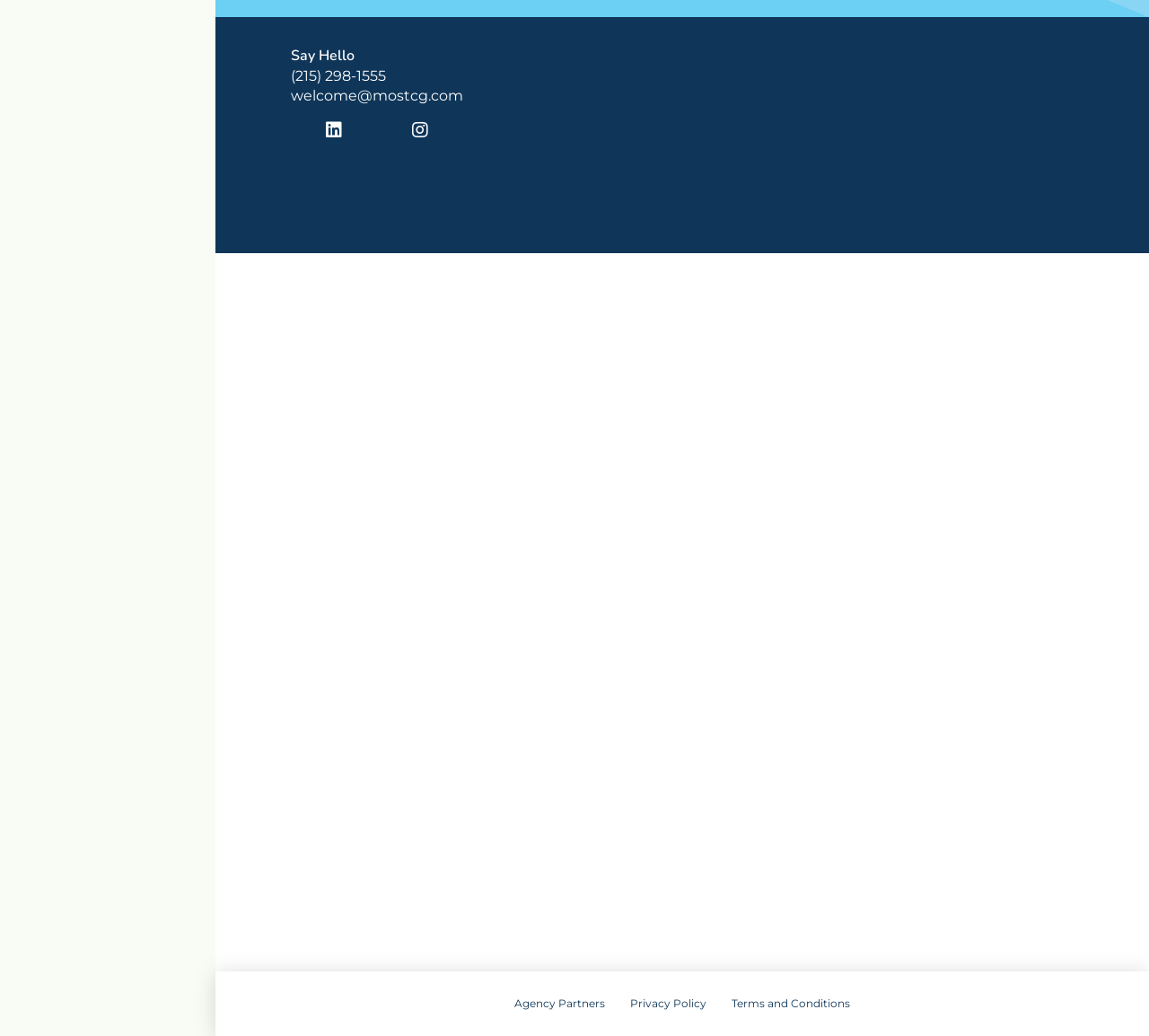Respond with a single word or phrase to the following question: What are the three links at the bottom of the webpage?

Agency Partners, Privacy Policy, Terms and Conditions